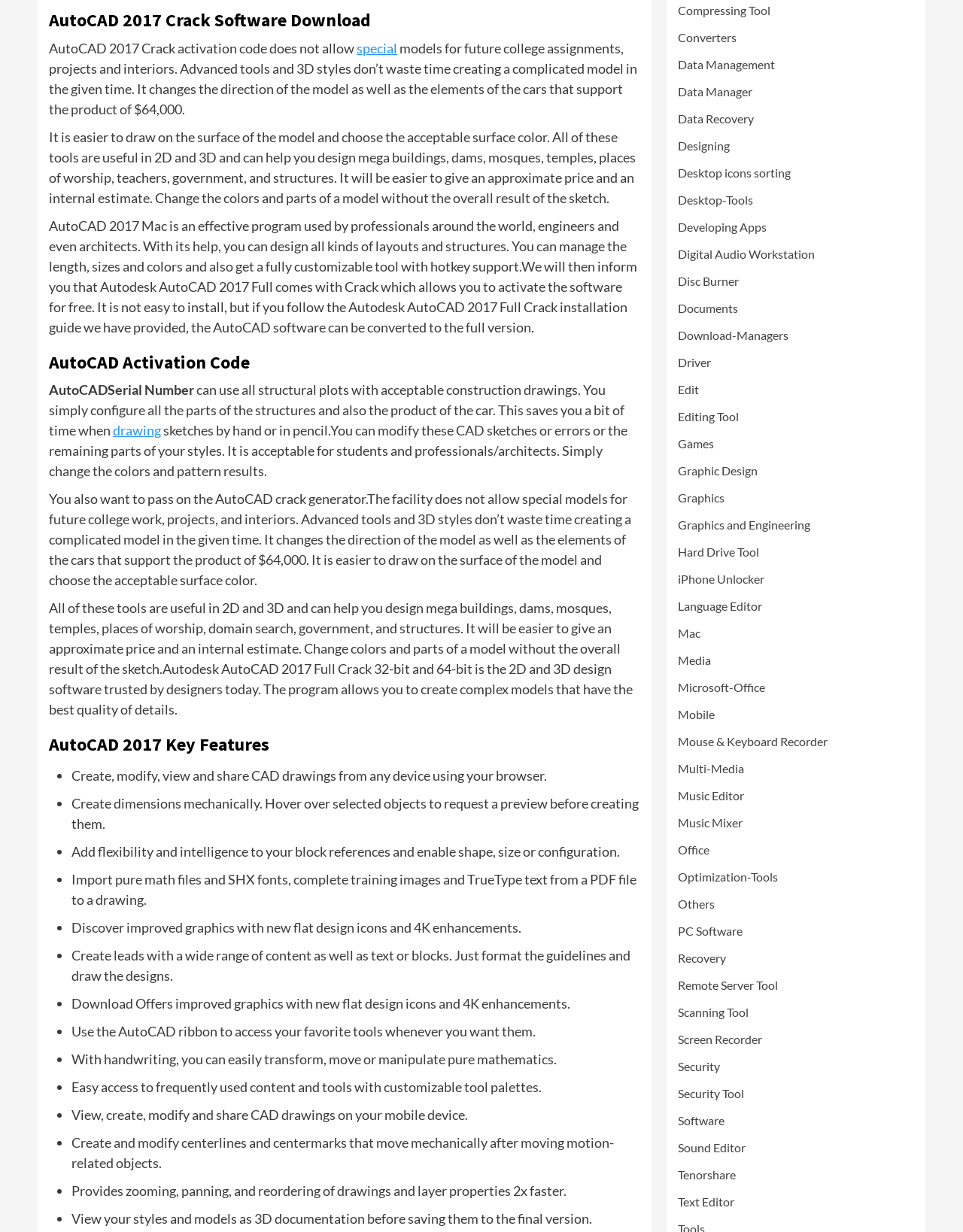What is the difference between 2D and 3D design in AutoCAD 2017?
Refer to the screenshot and deliver a thorough answer to the question presented.

Based on the webpage content, AutoCAD 2017 supports both 2D and 3D design. The main difference between the two is the dimensionality, with 2D design being limited to two dimensions and 3D design allowing for three dimensions and more complex models.